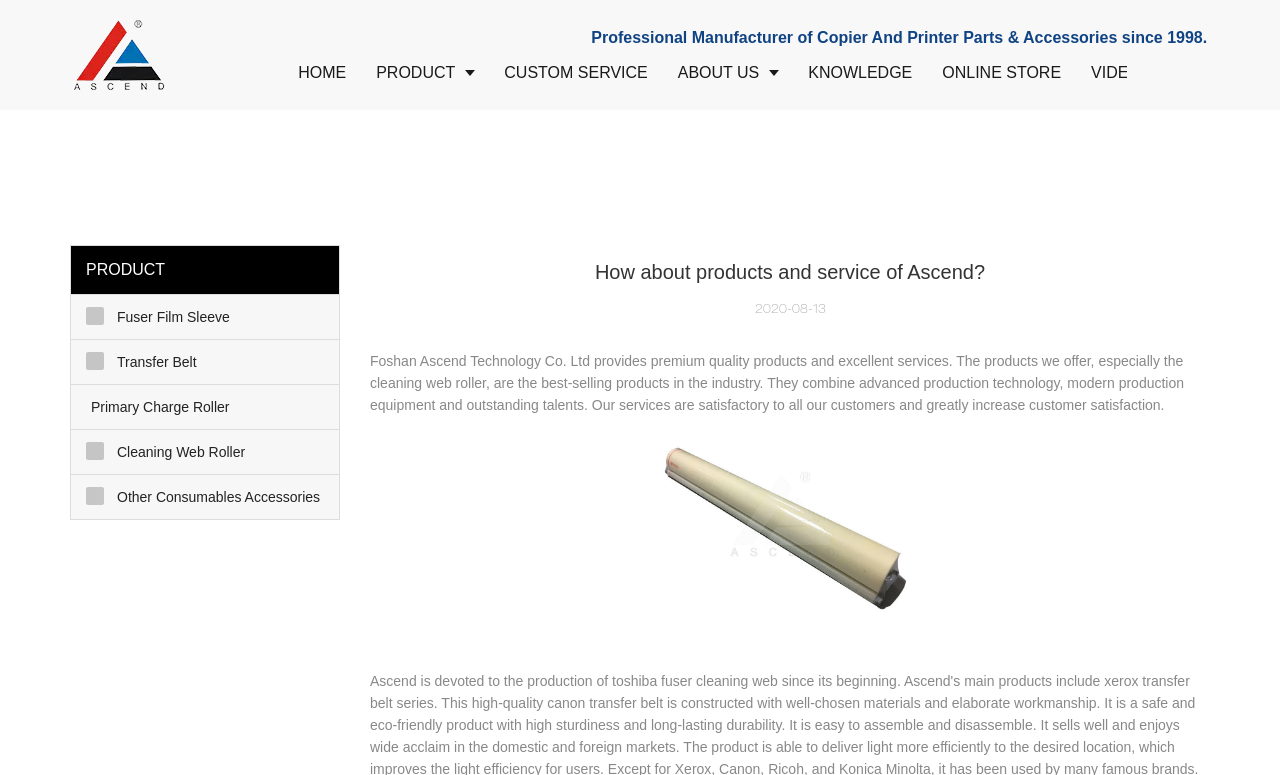Specify the bounding box coordinates of the area that needs to be clicked to achieve the following instruction: "Browse the ONLINE STORE".

[0.724, 0.046, 0.841, 0.142]